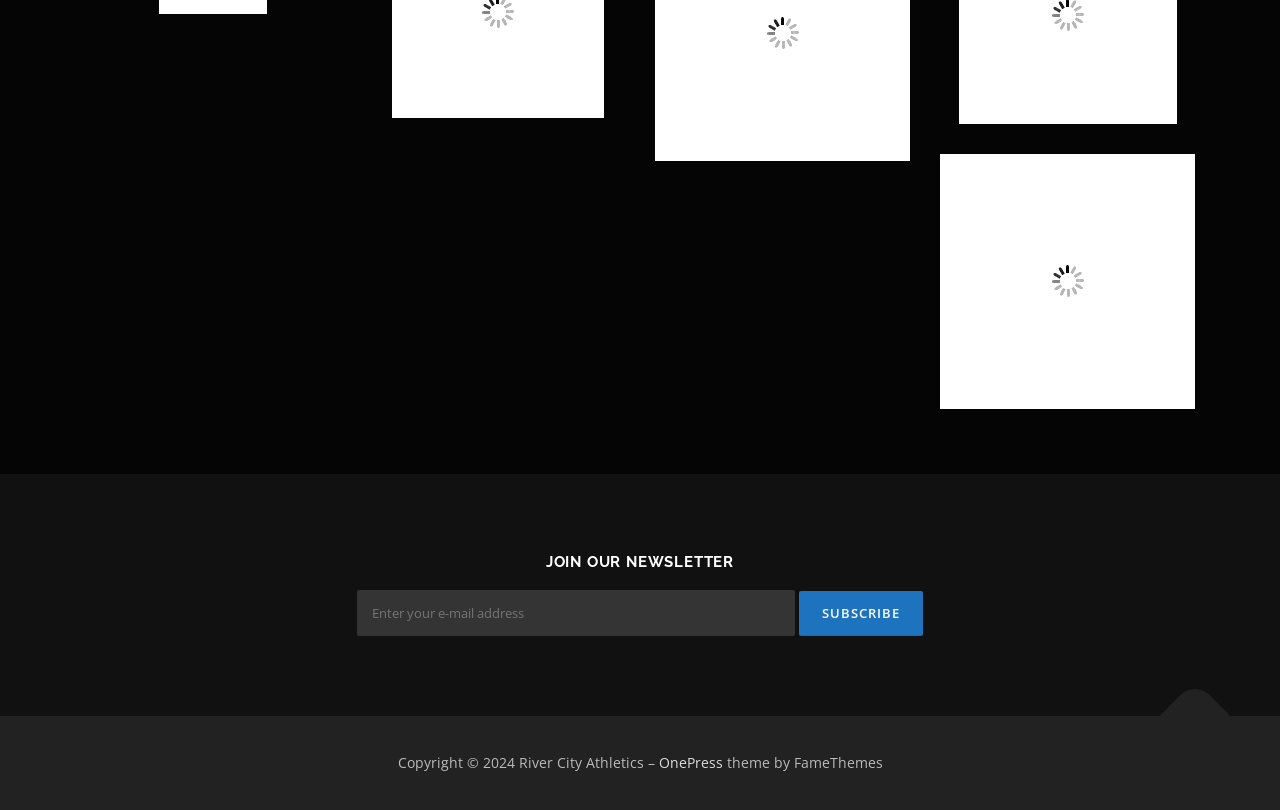What is the purpose of the 'Back To Top' link?
Please use the image to provide an in-depth answer to the question.

The 'Back To Top' link is located at the bottom of the webpage, suggesting that it is used to navigate back to the top of the webpage, likely to provide an easy way to access the main content or navigation menu.